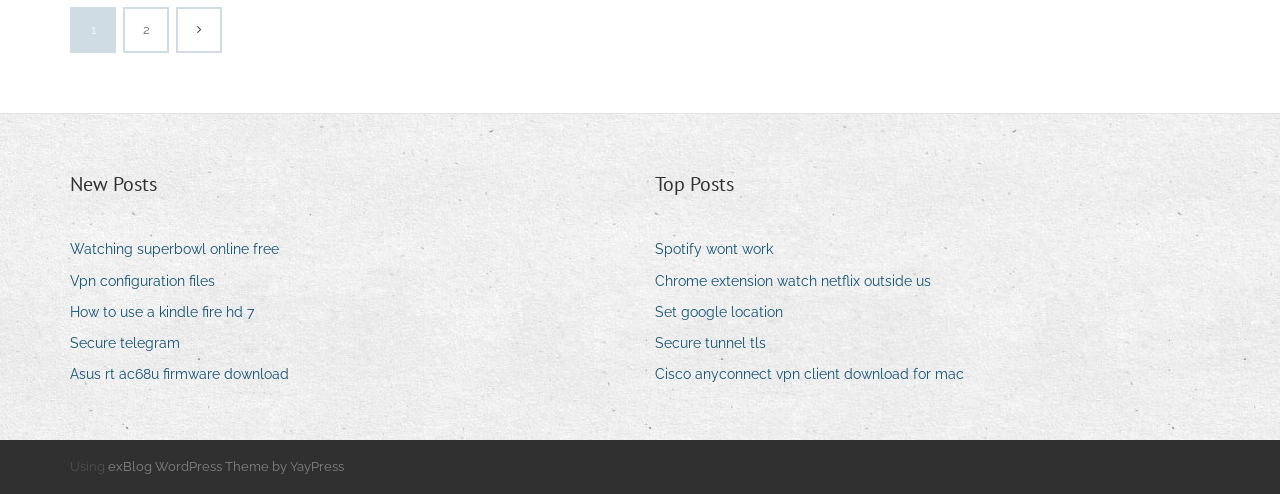Using the element description: "Secure tunnel tls", determine the bounding box coordinates. The coordinates should be in the format [left, top, right, bottom], with values between 0 and 1.

[0.512, 0.668, 0.61, 0.723]